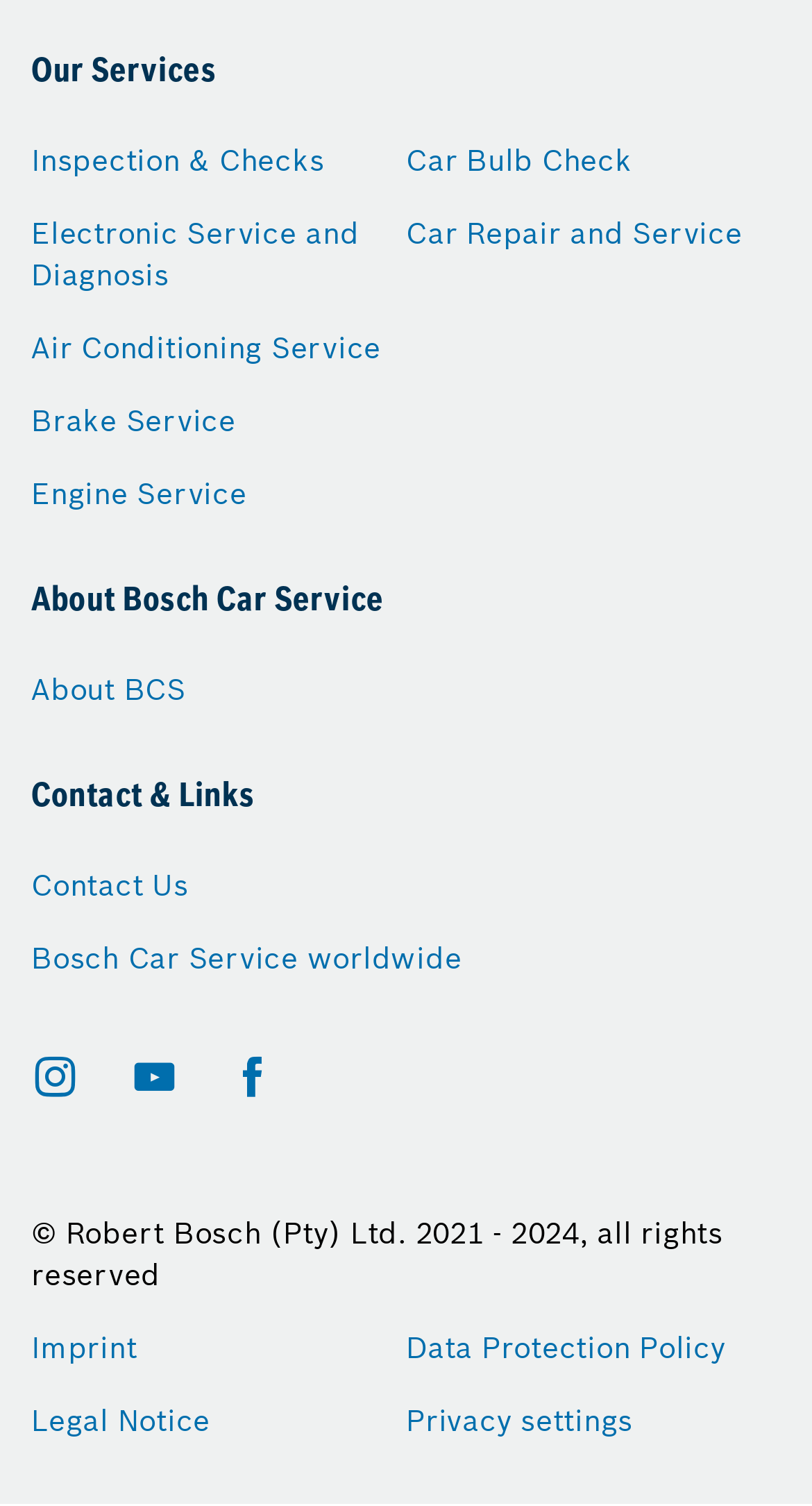Use a single word or phrase to answer the question:
What social media platforms does Bosch Car Service have a presence on?

Instagram, YouTube, Facebook